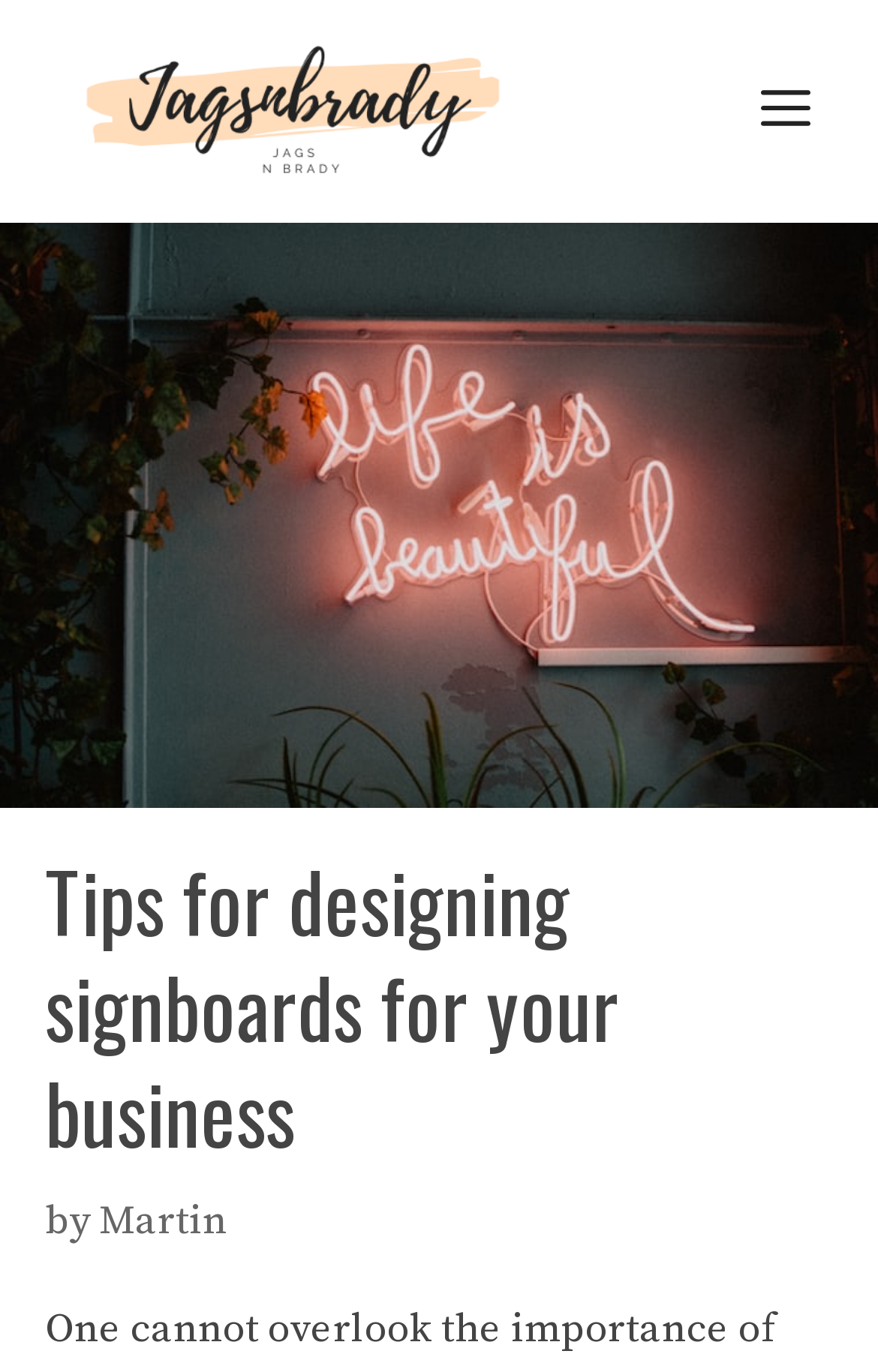What is the logo of the website?
Provide a detailed and well-explained answer to the question.

The logo of the website is 'JagsnBrady' which is an image element located at the top left corner of the webpage with a bounding box of [0.051, 0.016, 0.616, 0.146].